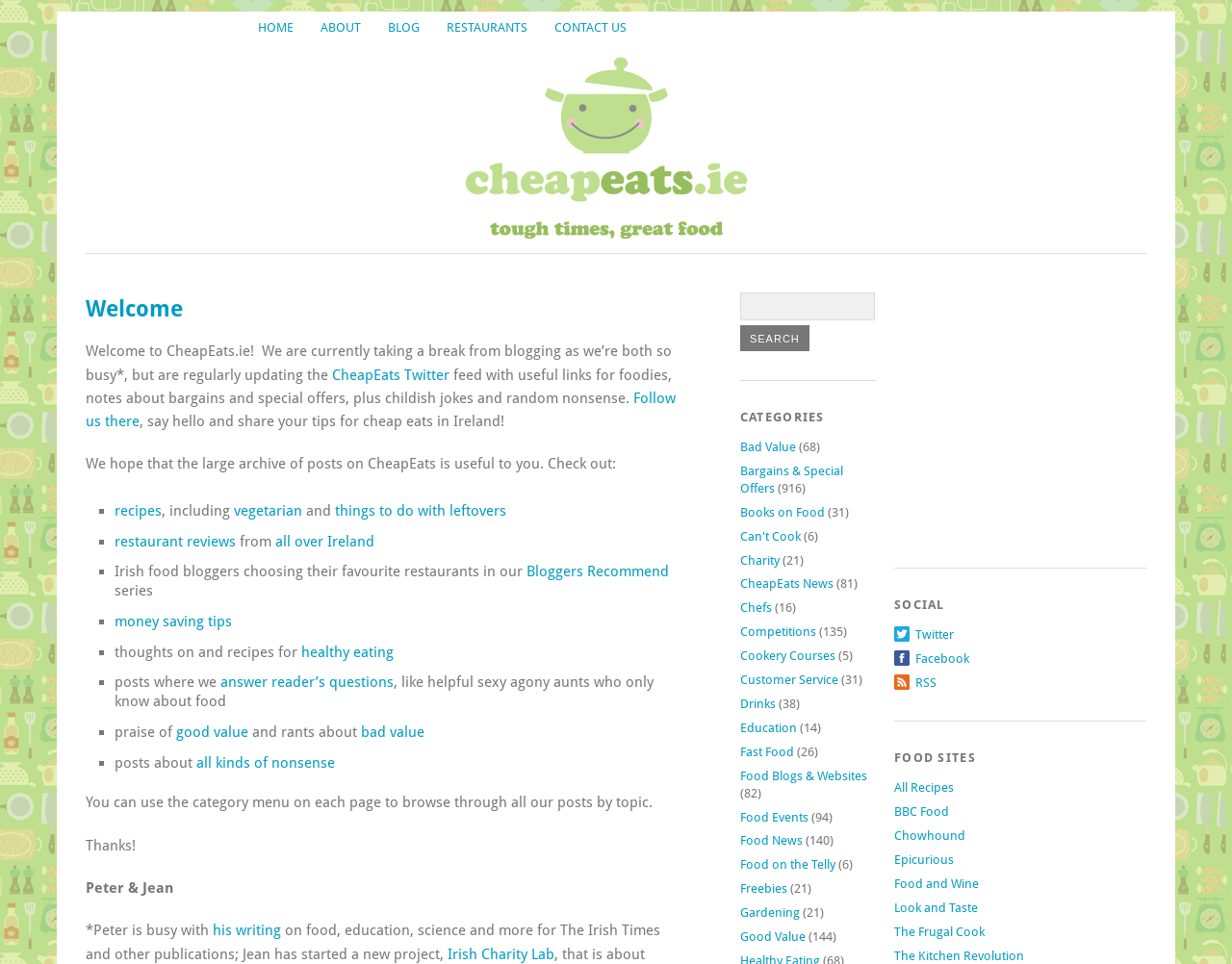Please identify the bounding box coordinates of the clickable area that will fulfill the following instruction: "Search for something". The coordinates should be in the format of four float numbers between 0 and 1, i.e., [left, top, right, bottom].

[0.601, 0.303, 0.71, 0.332]